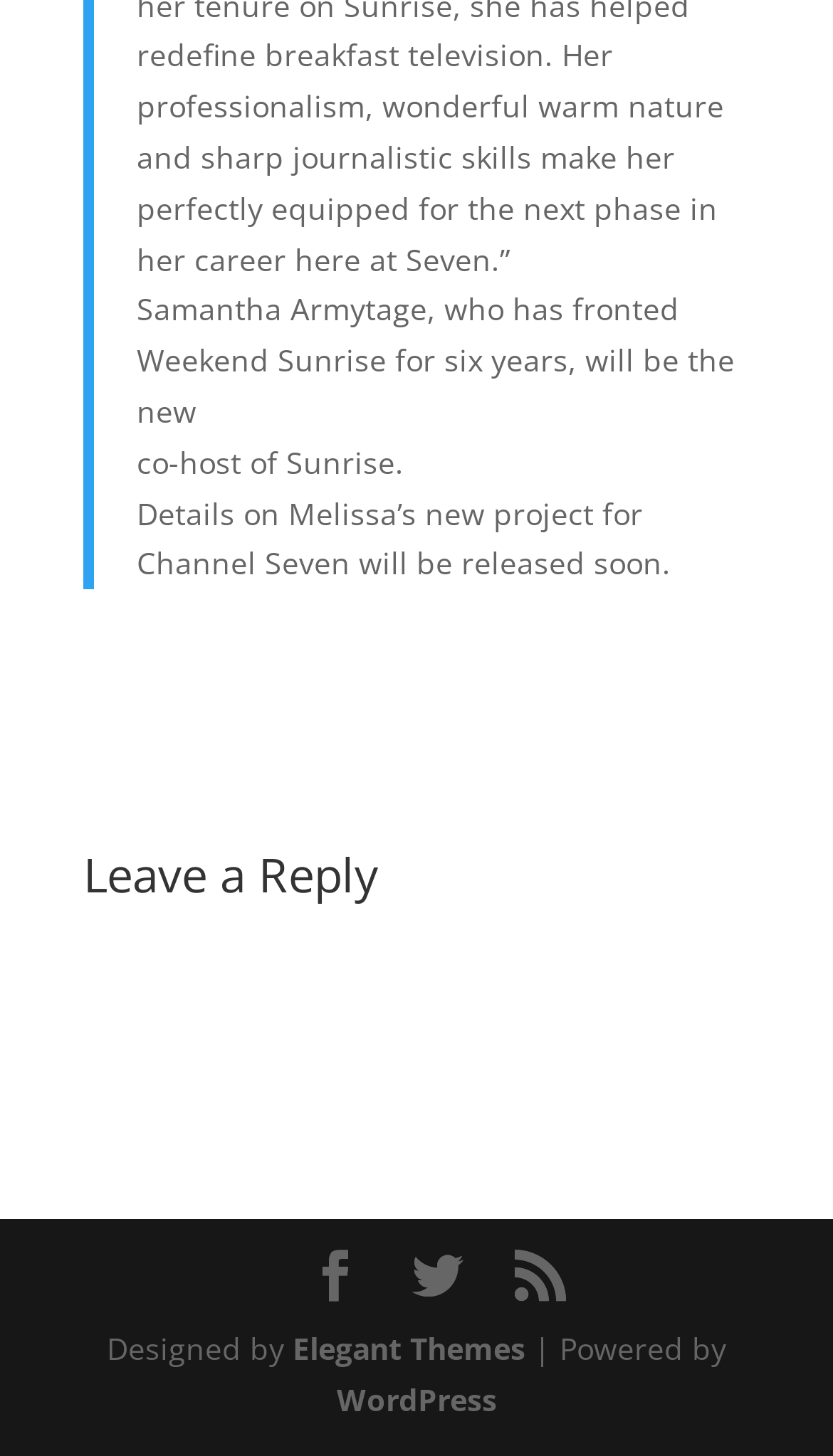Who designed the website?
Please give a detailed answer to the question using the information shown in the image.

The answer can be found in the link element at the bottom of the page, which states 'Designed by Elegant Themes', indicating that the website was designed by Elegant Themes.